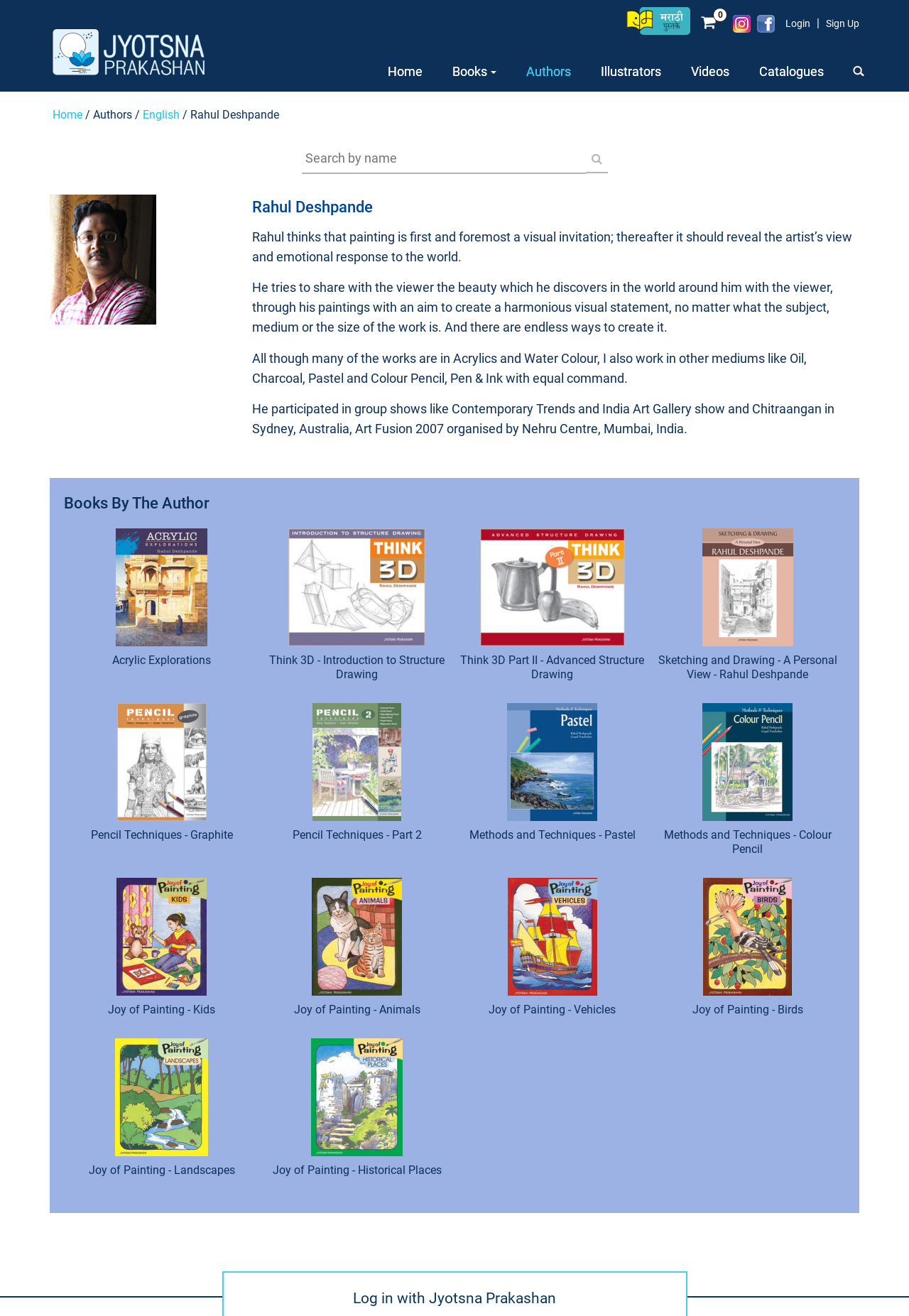Reply to the question with a brief word or phrase: How many books are listed under 'Books By The Author'?

9